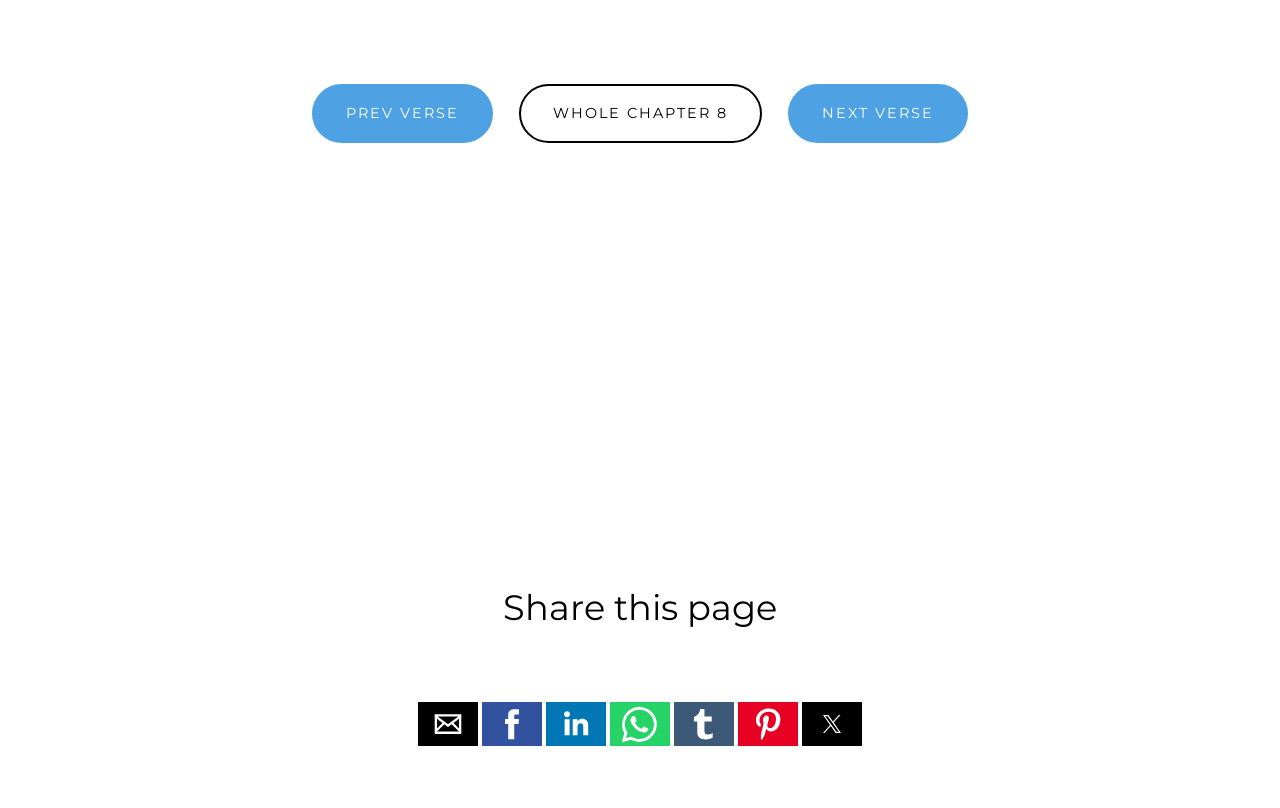What is the relative position of the 'Advertisement' region?
Identify the answer in the screenshot and reply with a single word or phrase.

Below the navigation links